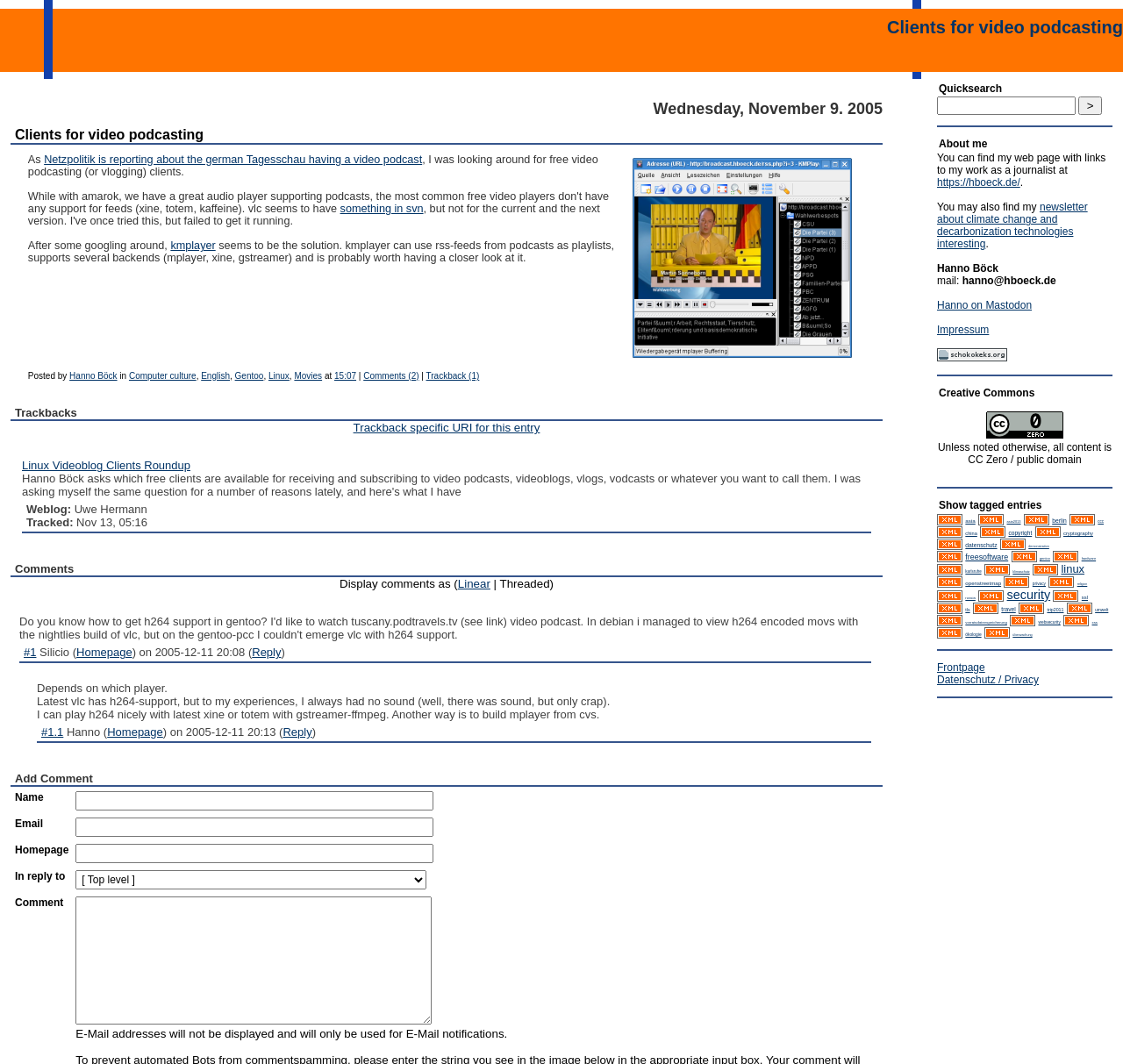Please extract the title of the webpage.

Clients for video podcasting